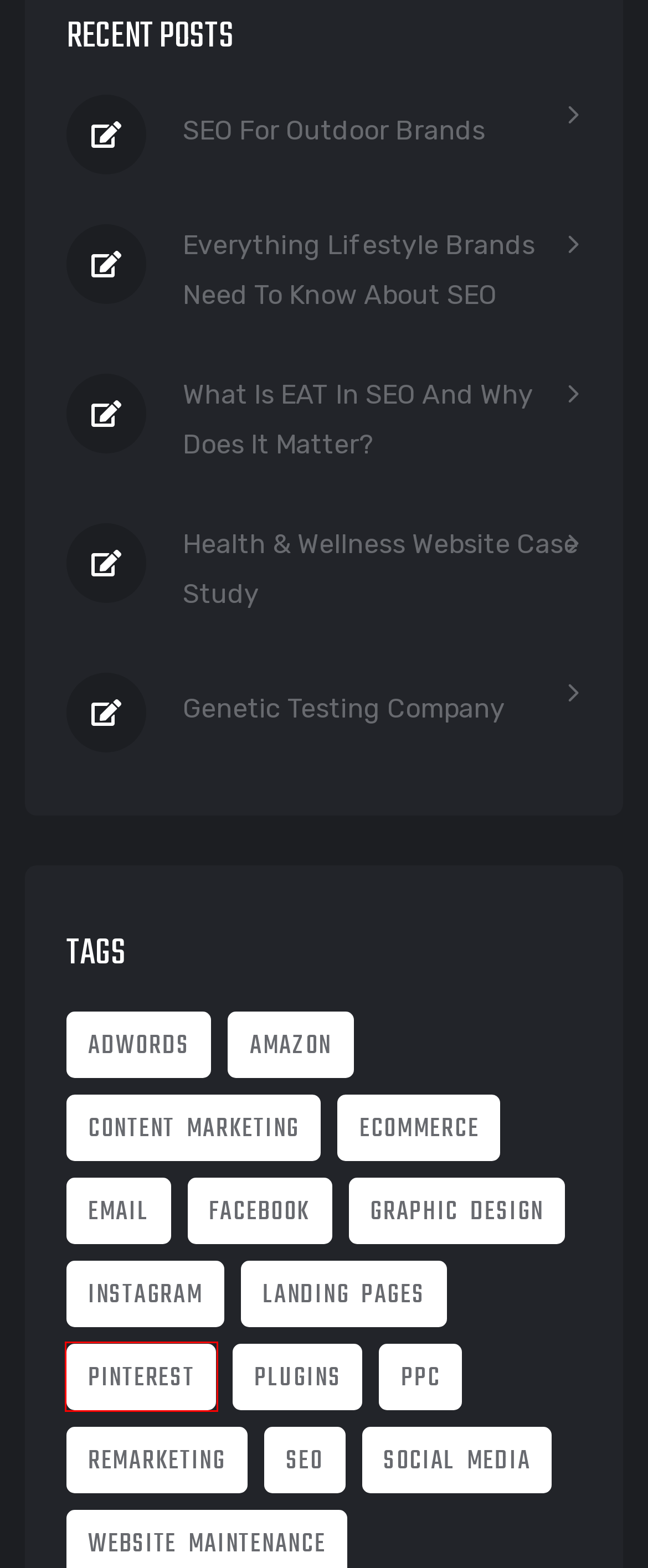You have been given a screenshot of a webpage with a red bounding box around a UI element. Select the most appropriate webpage description for the new webpage that appears after clicking the element within the red bounding box. The choices are:
A. Scaling Your Digital Presence in the Camping, Hiking, and Overlanding Industry
B. Remarketing Archives | Distil Digital
C. SEO Archives | Distil Digital
D. Pinterest Archives | Distil Digital
E. Graphic Design Archives | Distil Digital
F. PPC Archives | Distil Digital
G. Social Media Archives | Distil Digital
H. Plugins Archives | Distil Digital

D